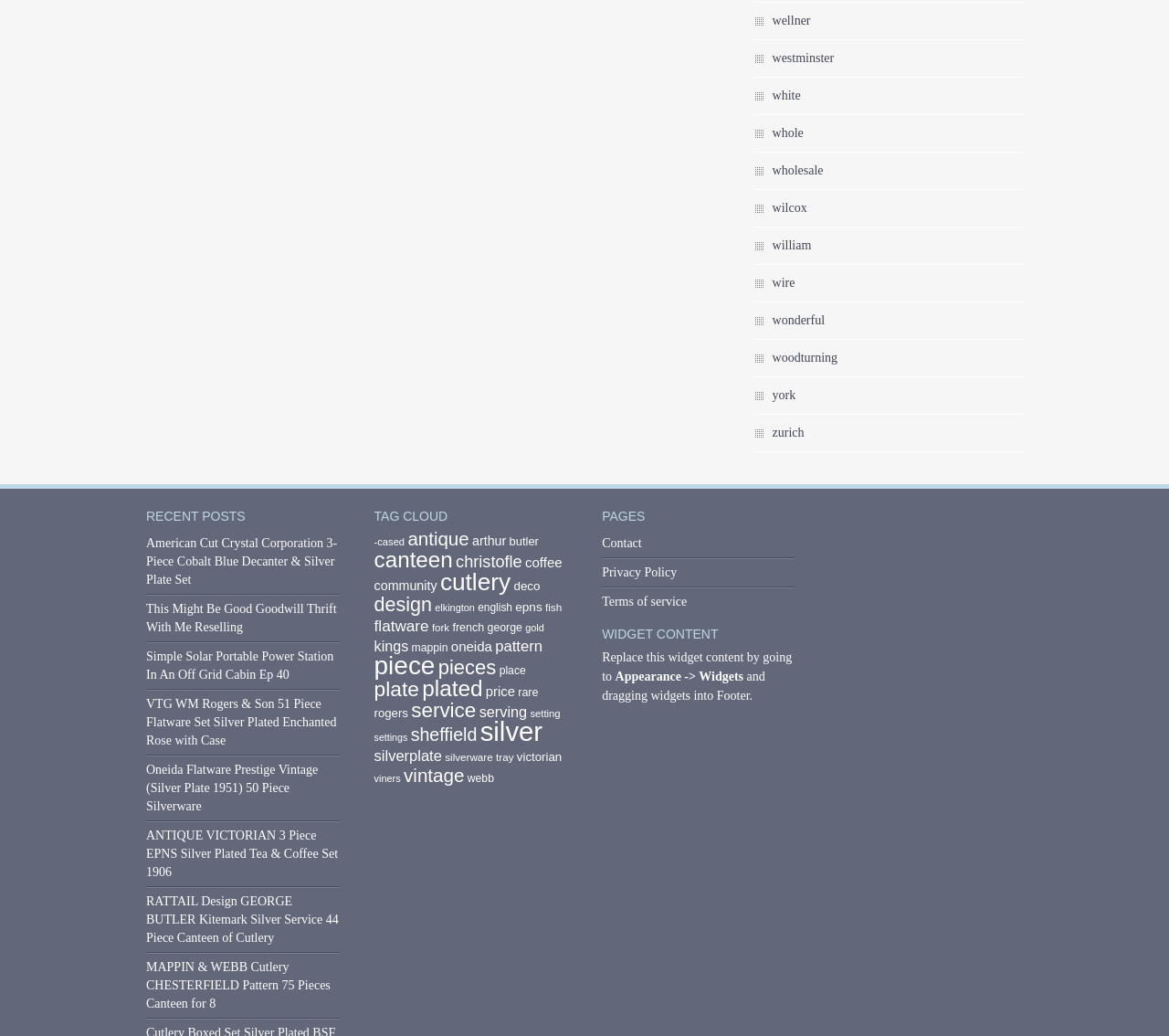Please identify the bounding box coordinates of the element's region that should be clicked to execute the following instruction: "Click on the 'wellner' link". The bounding box coordinates must be four float numbers between 0 and 1, i.e., [left, top, right, bottom].

[0.661, 0.013, 0.693, 0.026]